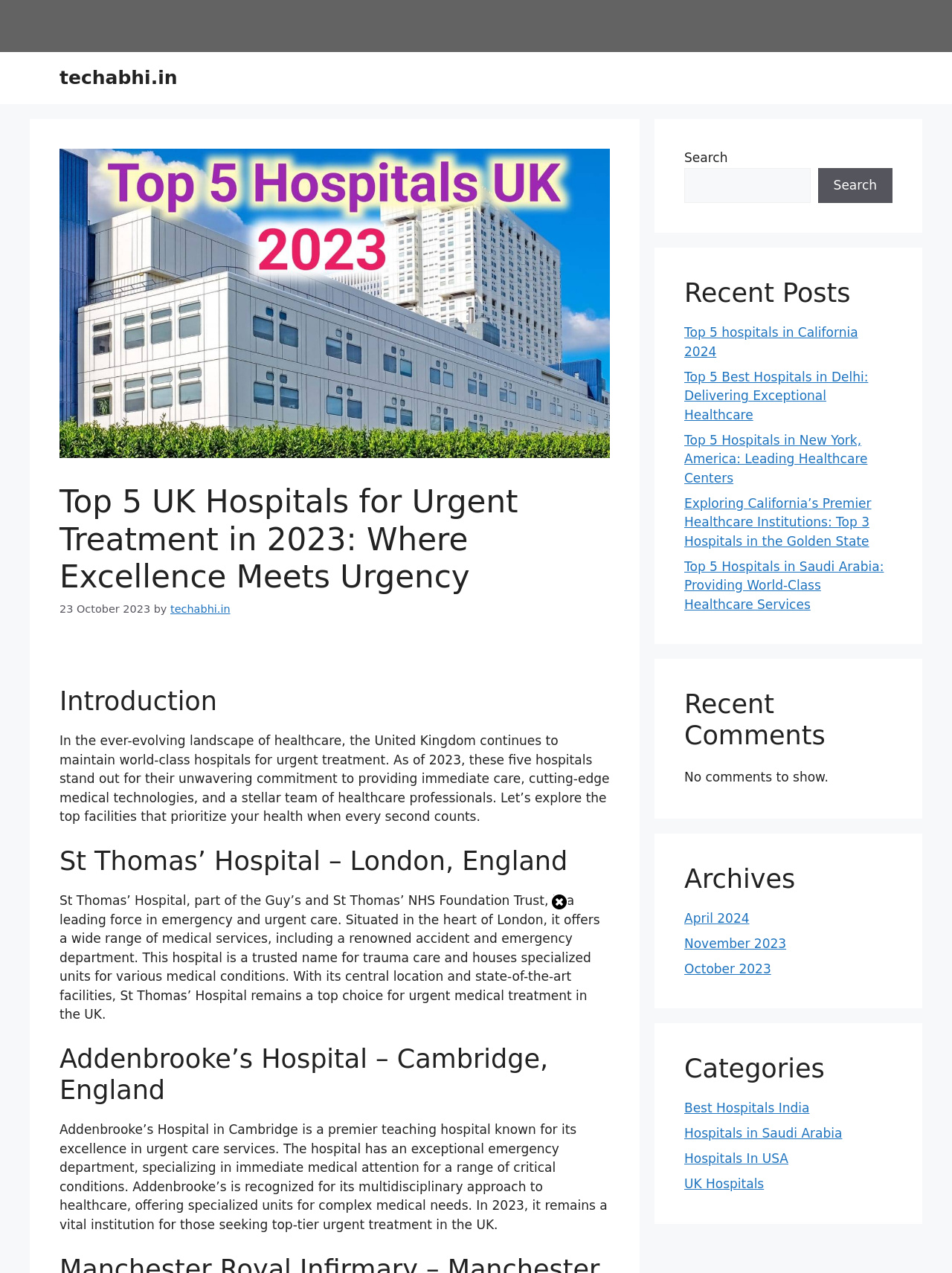Please answer the following question using a single word or phrase: 
What is the date of the article?

23 October 2023